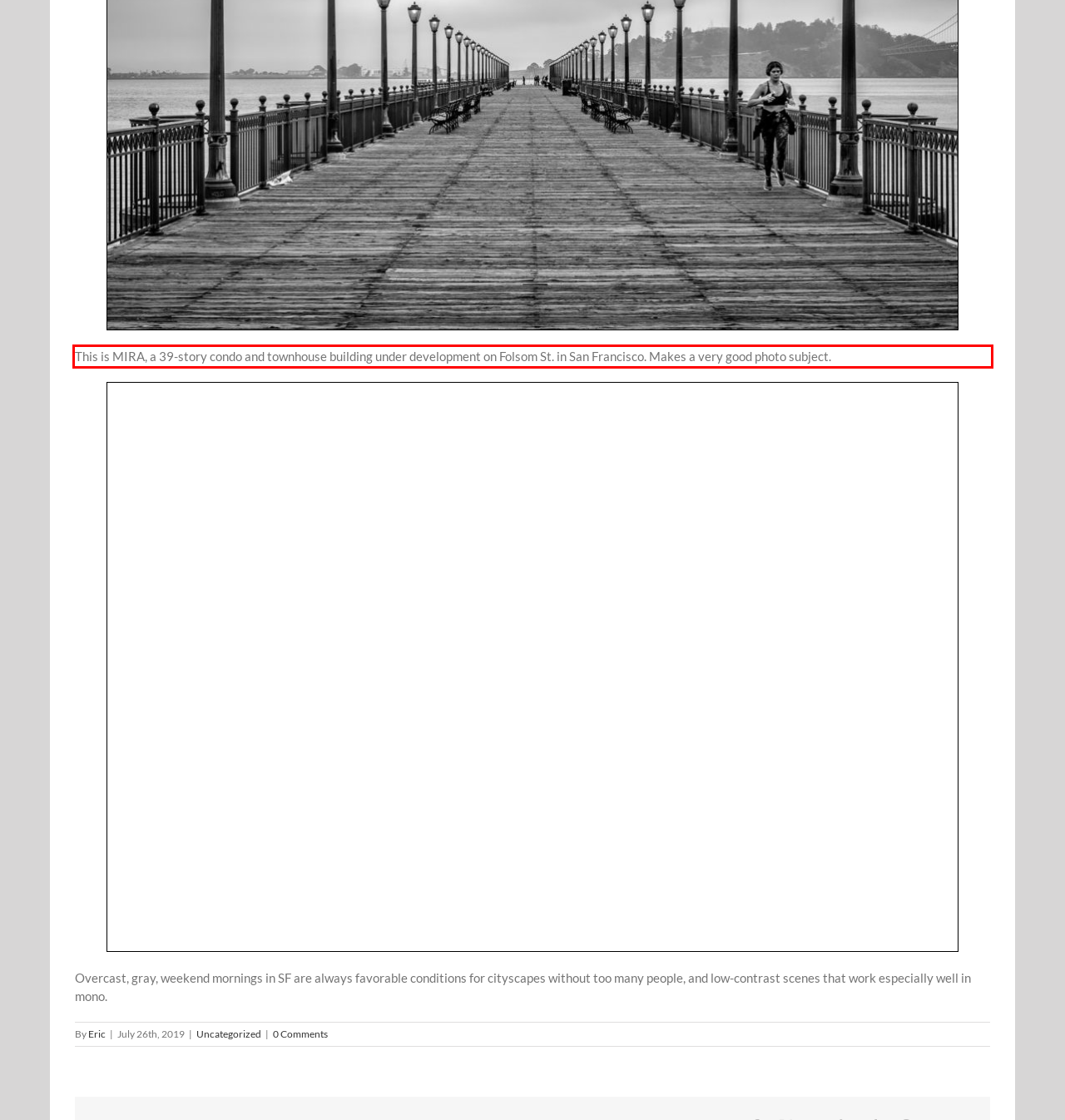Please examine the webpage screenshot and extract the text within the red bounding box using OCR.

This is MIRA, a 39-story condo and townhouse building under development on Folsom St. in San Francisco. Makes a very good photo subject.